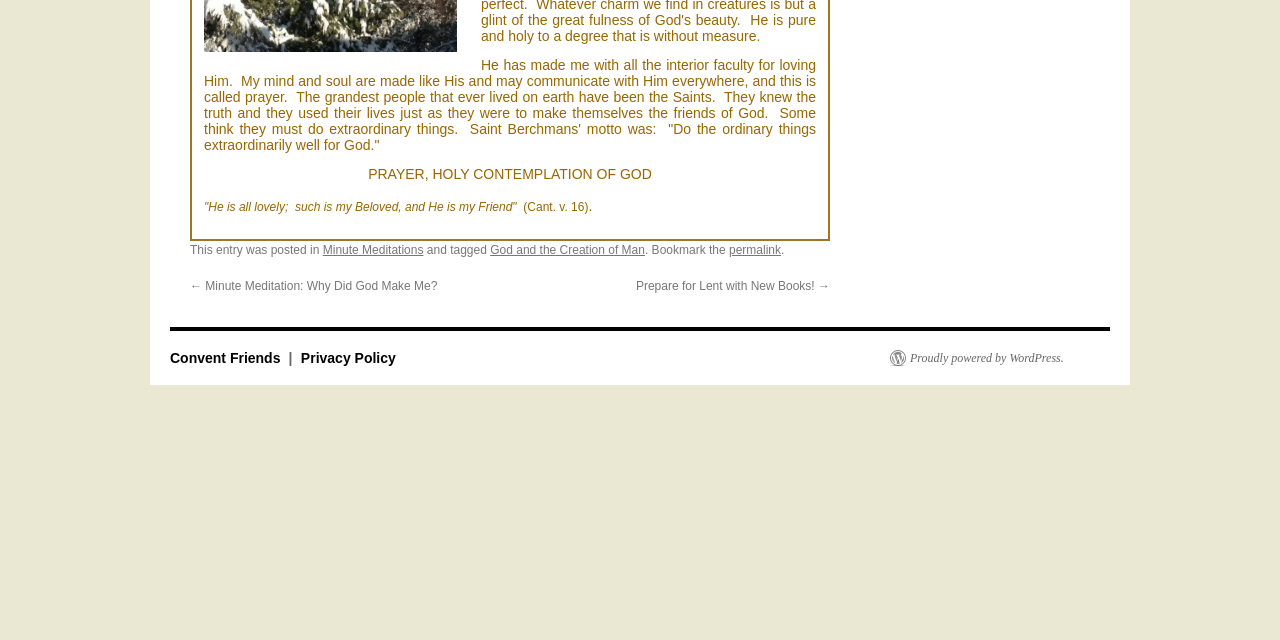Find the bounding box coordinates for the HTML element described as: "Minute Meditations". The coordinates should consist of four float values between 0 and 1, i.e., [left, top, right, bottom].

[0.252, 0.38, 0.331, 0.402]